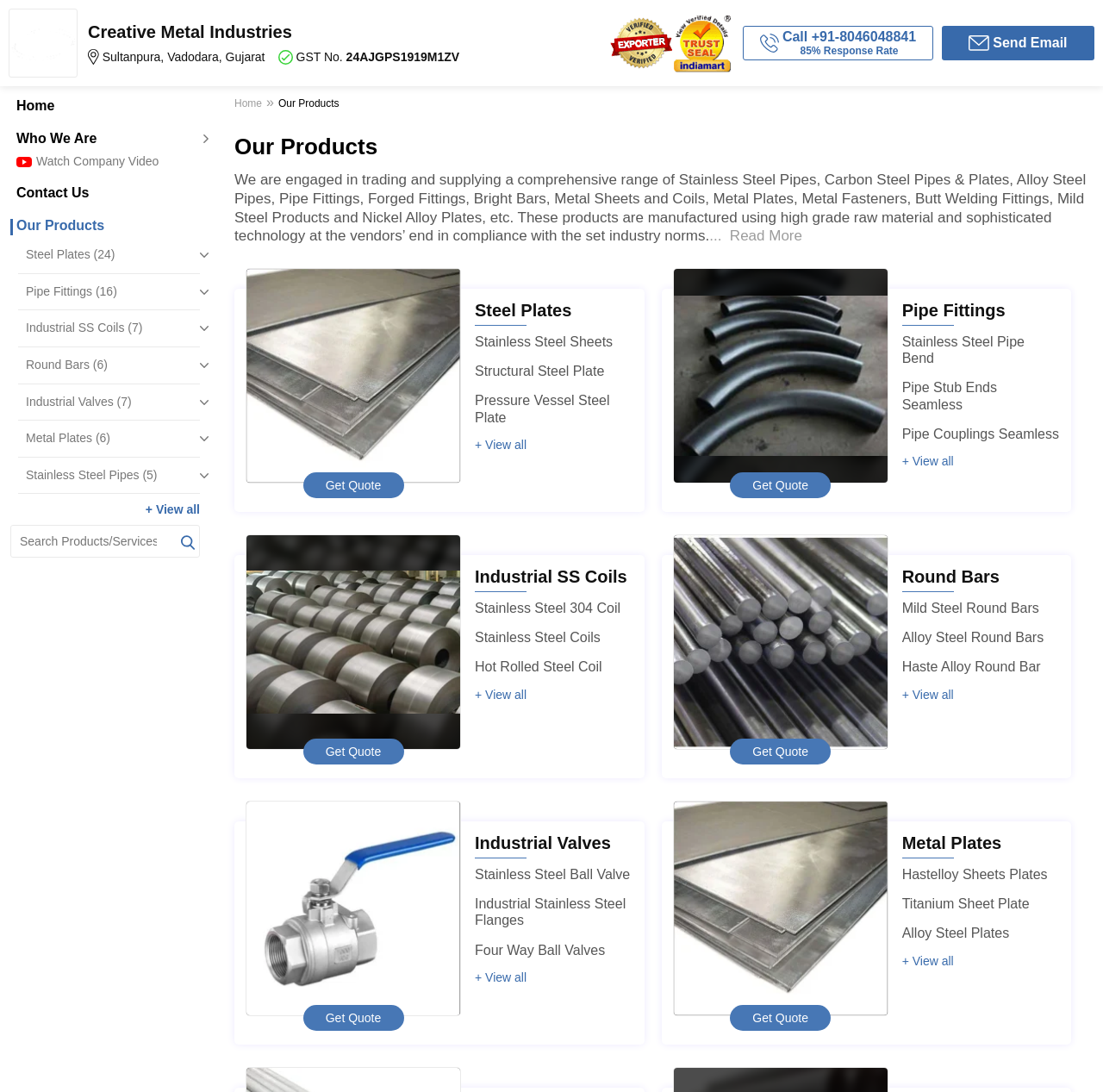Explain the contents of the webpage comprehensively.

The webpage is about Creative Metal Industries, a wholesale trader of steel plates, pipe fittings, and industrial SS coils from Vadodara. At the top, there is a logo and a link to the company's name, followed by a brief description of the company, including its GST number. 

On the top-right corner, there are contact details, including a phone number, response rate, and an email option. Below this, there is a navigation menu with links to Home, Who We Are, and Contact Us. 

The main content of the webpage is divided into sections, each with a heading and a list of products or services. The first section is Our Products, which describes the company's product range, including stainless steel pipes, carbon steel pipes, alloy steel pipes, and more. 

Below this, there are sections for specific products, including Steel Plates, Pipe Fittings, Industrial SS Coils, Round Bars, and Industrial Valves. Each section has a heading, a brief description, and a list of links to specific products, along with images and a "Get Quote" option. 

At the bottom of the page, there is a search box to search for products or services. Throughout the page, there are images and icons, including a company video icon and a "View all" link to view more products.